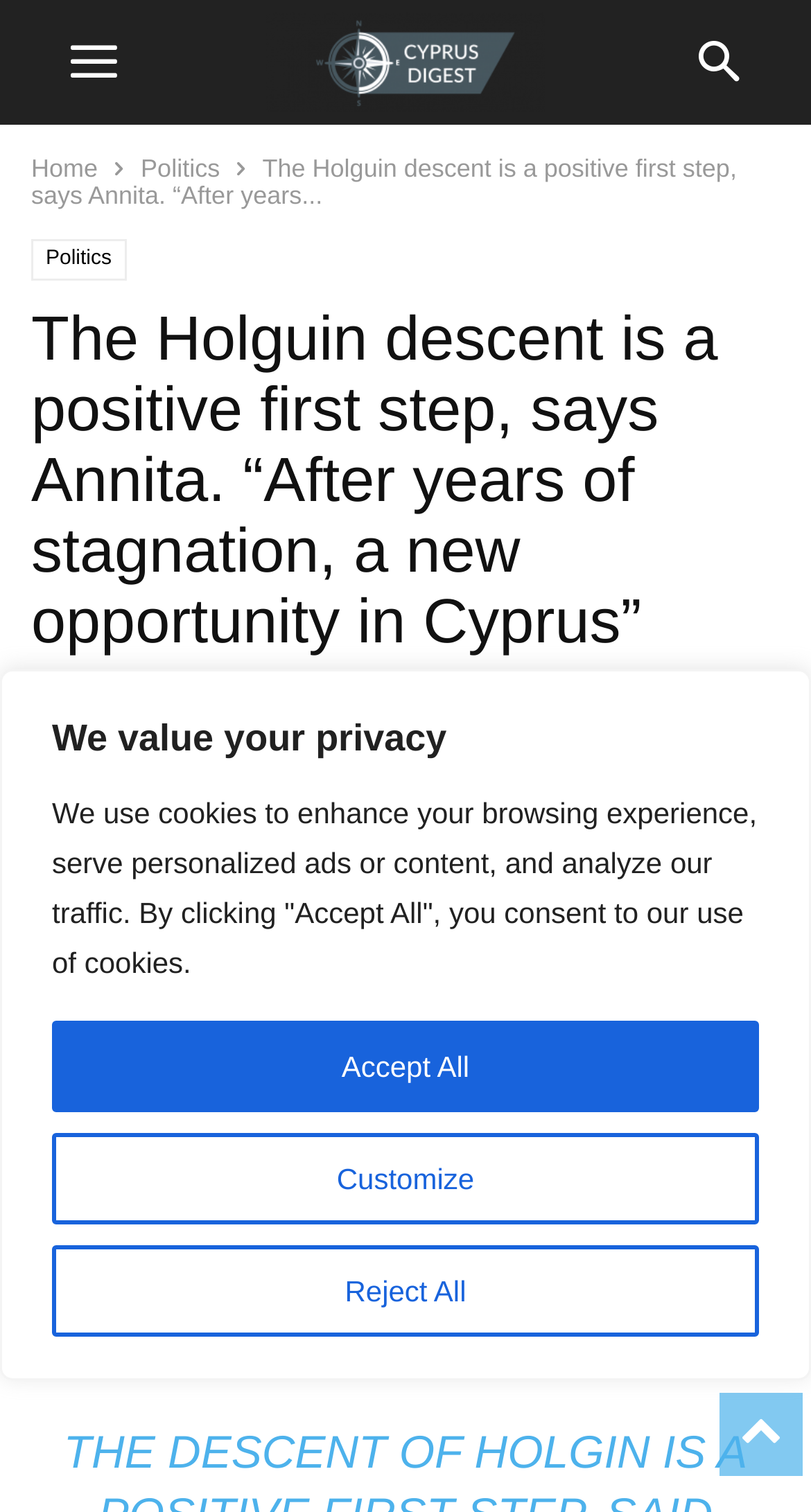Please answer the following query using a single word or phrase: 
How many social media links are there?

6